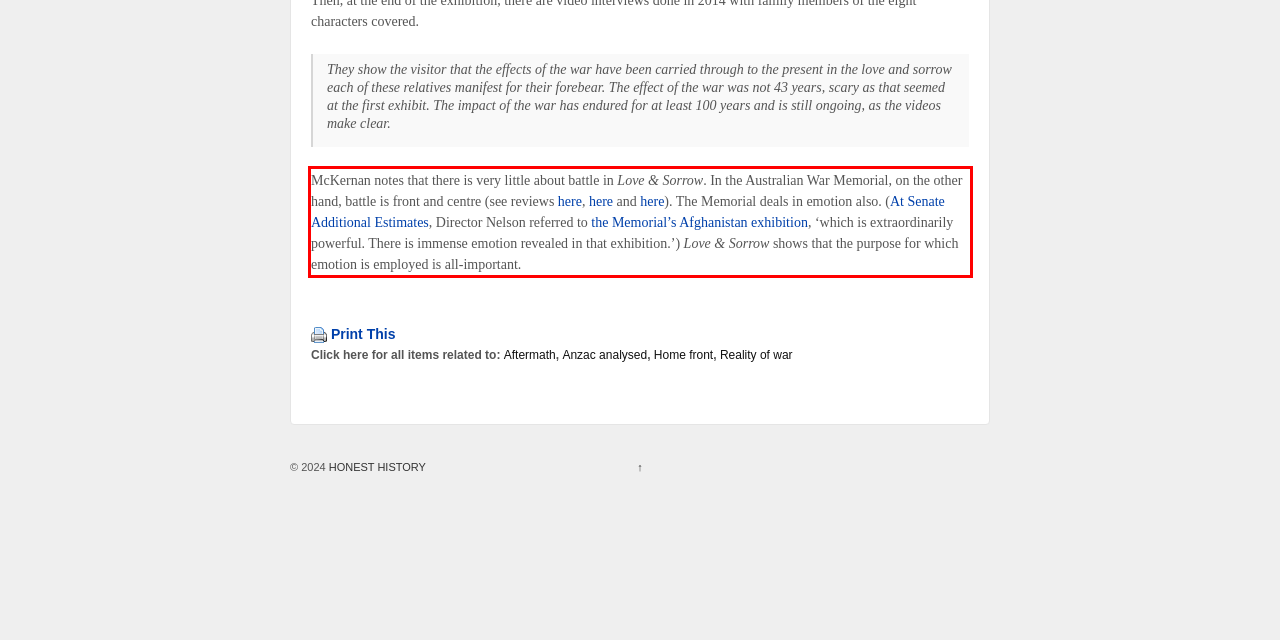Examine the screenshot of the webpage, locate the red bounding box, and generate the text contained within it.

McKernan notes that there is very little about battle in Love & Sorrow. In the Australian War Memorial, on the other hand, battle is front and centre (see reviews here, here and here). The Memorial deals in emotion also. (At Senate Additional Estimates, Director Nelson referred to the Memorial’s Afghanistan exhibition, ‘which is extraordinarily powerful. There is immense emotion revealed in that exhibition.’) Love & Sorrow shows that the purpose for which emotion is employed is all-important.